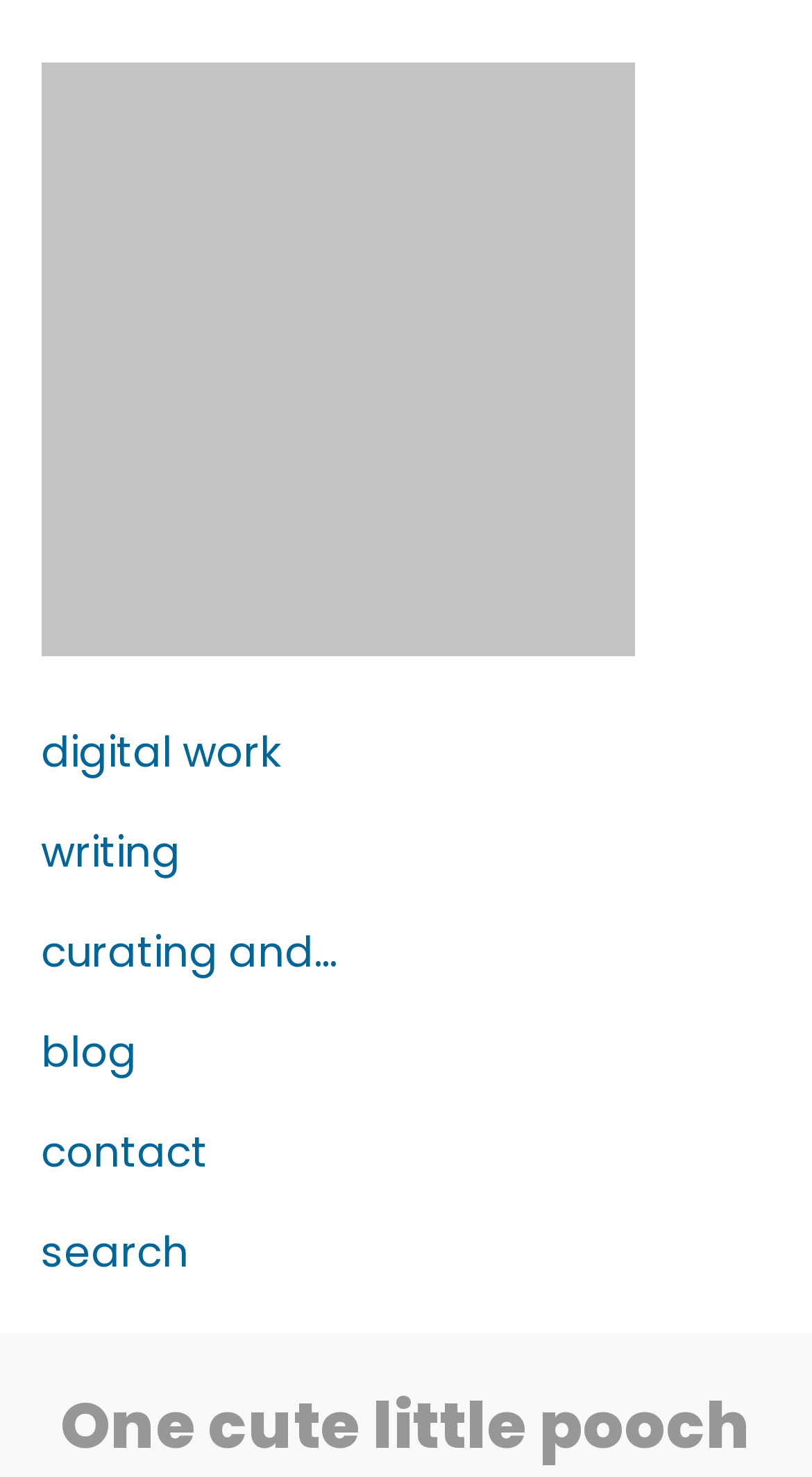What is the name of the person on this webpage?
Could you please answer the question thoroughly and with as much detail as possible?

I inferred this answer by looking at the link element with the text 'Jane Audas' and the image element with the same description, which suggests that the webpage is about a person named Jane Audas.